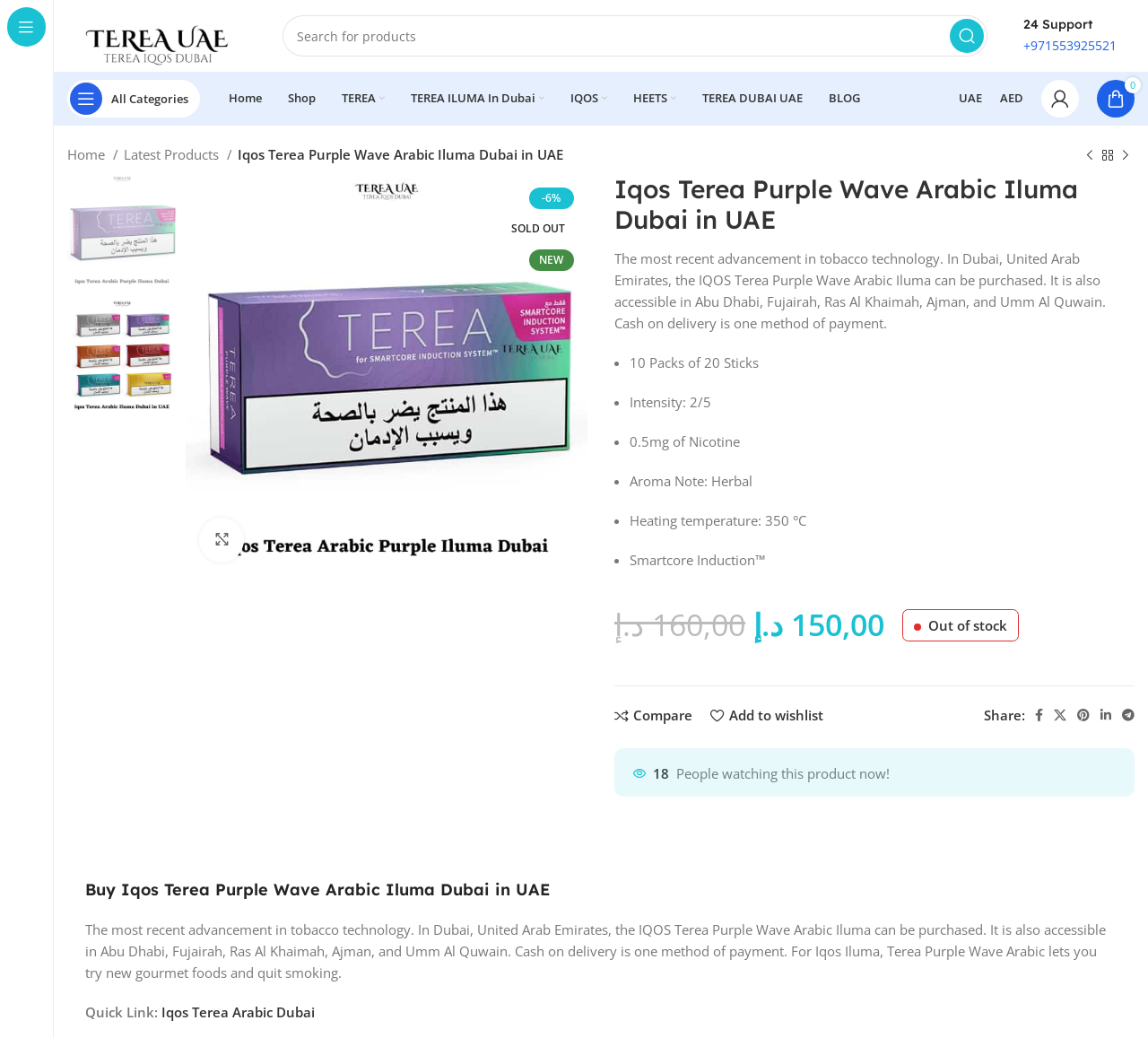Find the bounding box coordinates of the element I should click to carry out the following instruction: "Learn about company".

None